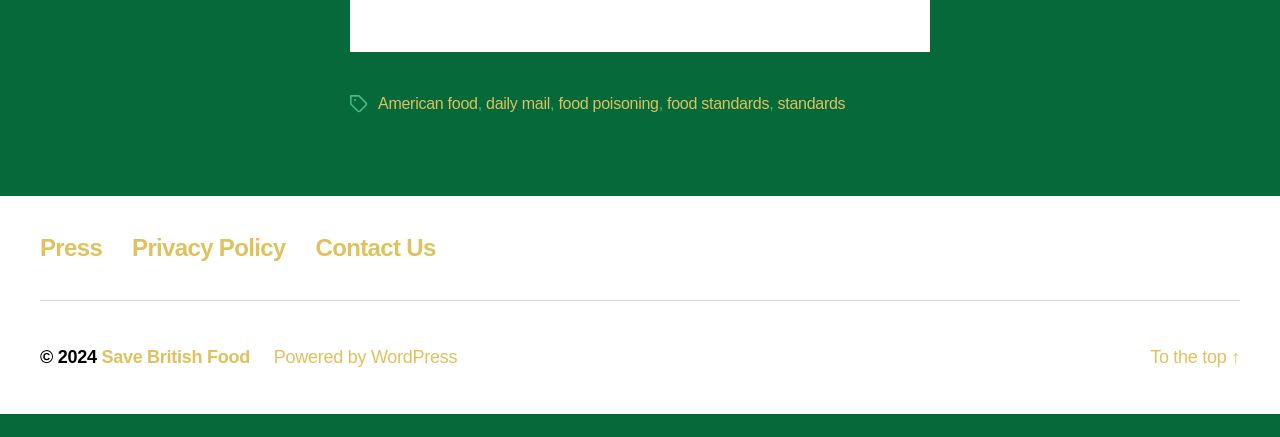Please specify the bounding box coordinates of the area that should be clicked to accomplish the following instruction: "visit food poisoning page". The coordinates should consist of four float numbers between 0 and 1, i.e., [left, top, right, bottom].

[0.436, 0.27, 0.515, 0.309]